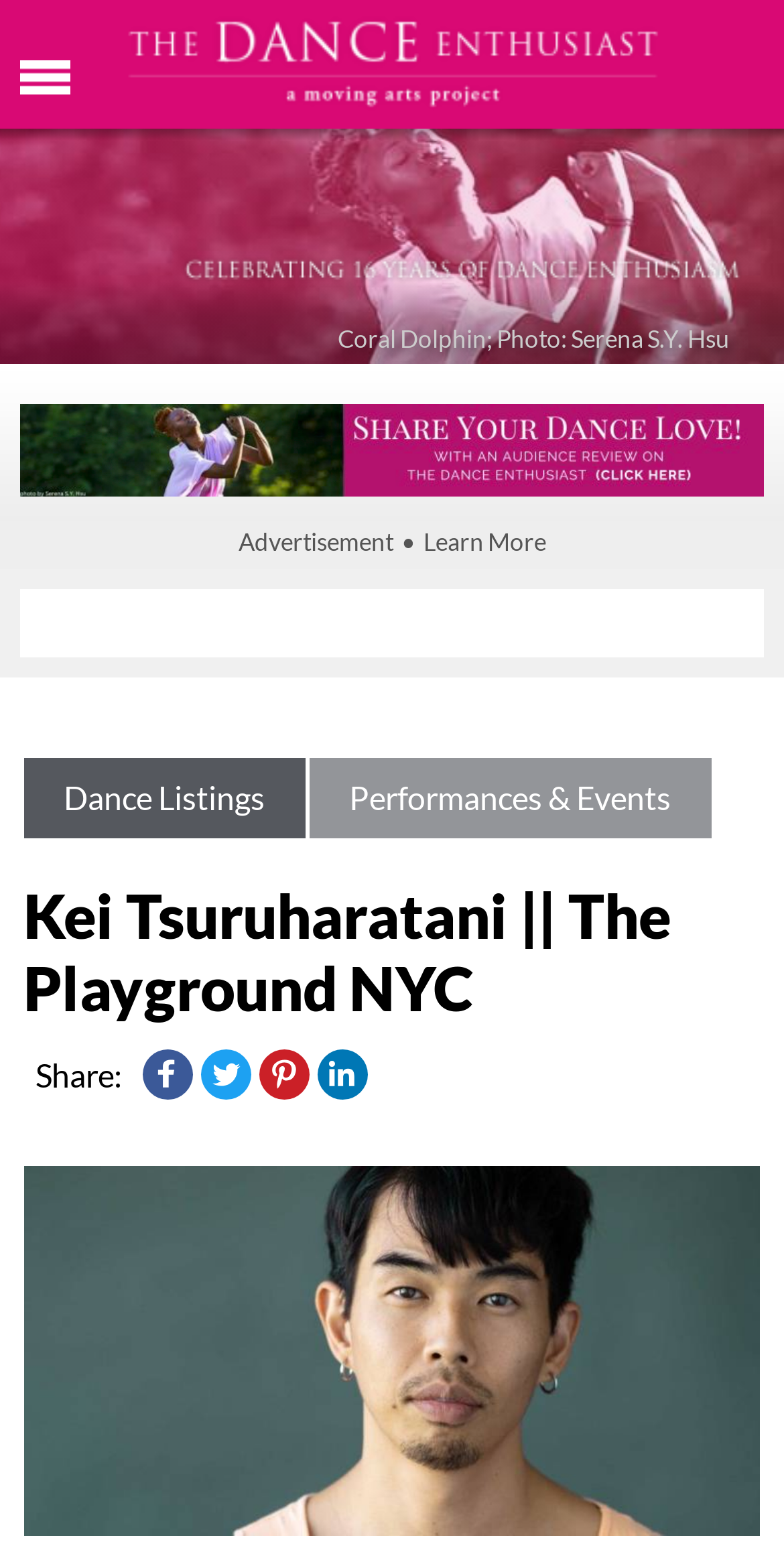Create an elaborate caption for the webpage.

The webpage is about an event featuring Kei Tsuruharatani, with a focus on dance. At the top, there is a logo of "The Dance Enthusiast" with a link to the website, accompanied by a menu icon on the left. Below this, there is a large image celebrating 16 years of dance enthusiasm, with a caption "Coral Dolphin; Photo: Serena S.Y. Hsu" to its right.

Further down, there is a prominent image of a Black woman in a contemplative dance pose, with a link to learn more about the event. To the right of this image, there is an advertisement with a "Learn More" link. Below this, there are three links to "Dance Listings", "Performances & Events", and the event title "Kei Tsuruharatani || The Playground NYC", which is also a heading.

On the lower part of the page, there is a "Share:" label with links to social media platforms Facebook, Twitter, Pinterest, and LinkedIn, each accompanied by their respective icons. At the very bottom, there is a large image of Kei Tsuruharatani, likely the event's poster or promotional image.

The event details, as mentioned in the meta description, are Sunday, 4/5, 1:00-2:00 PM EST, with a "Pay what you can" pricing model, and the venue is online via ZOOM, with a "Register here" link.